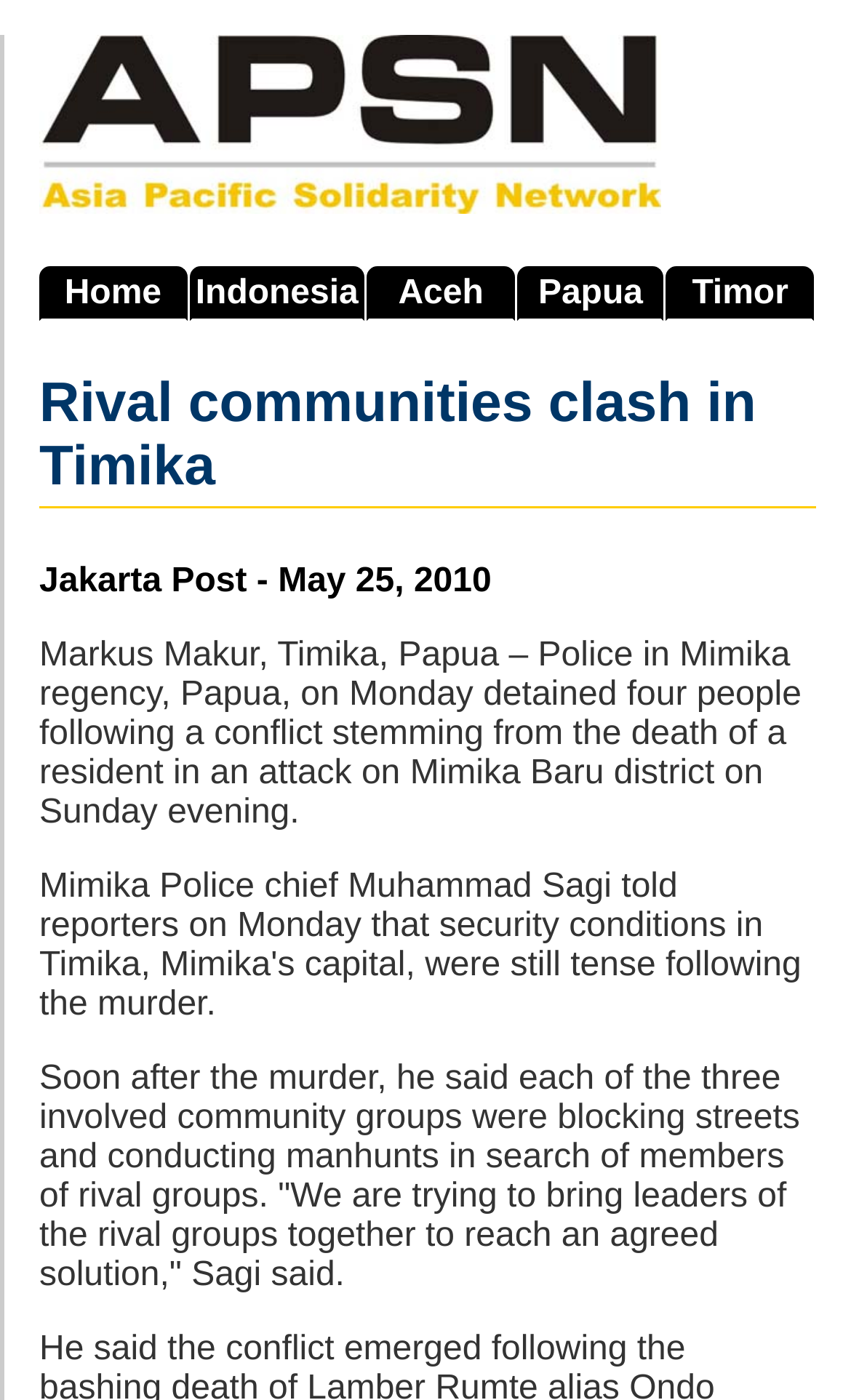Please give a succinct answer using a single word or phrase:
What is the goal of the police in resolving the conflict?

To bring leaders of rival groups together